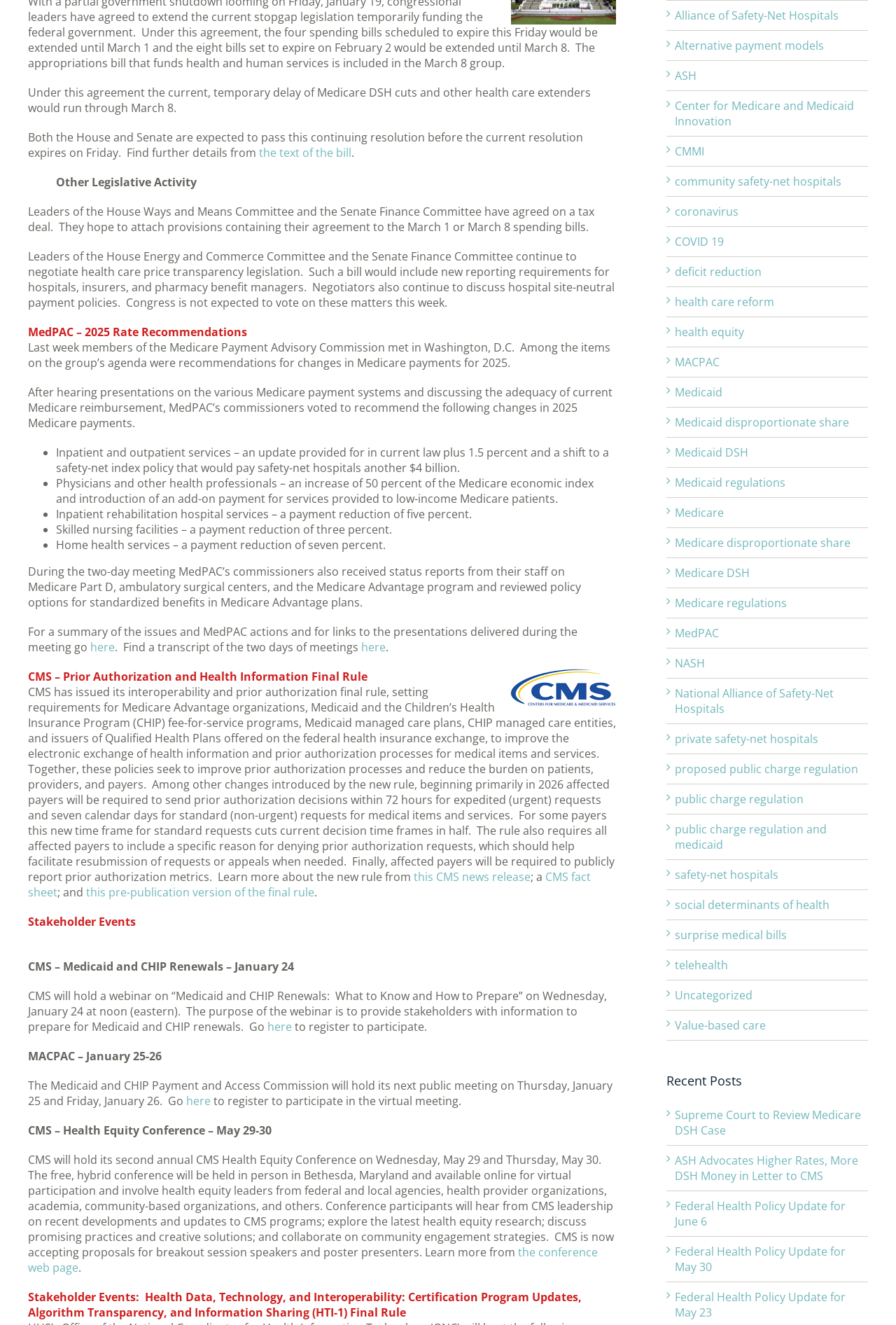Given the element description Go to Top, identify the bounding box coordinates for the UI element on the webpage screenshot. The format should be (top-left x, top-left y, bottom-right x, bottom-right y), with values between 0 and 1.

[0.904, 0.32, 0.941, 0.338]